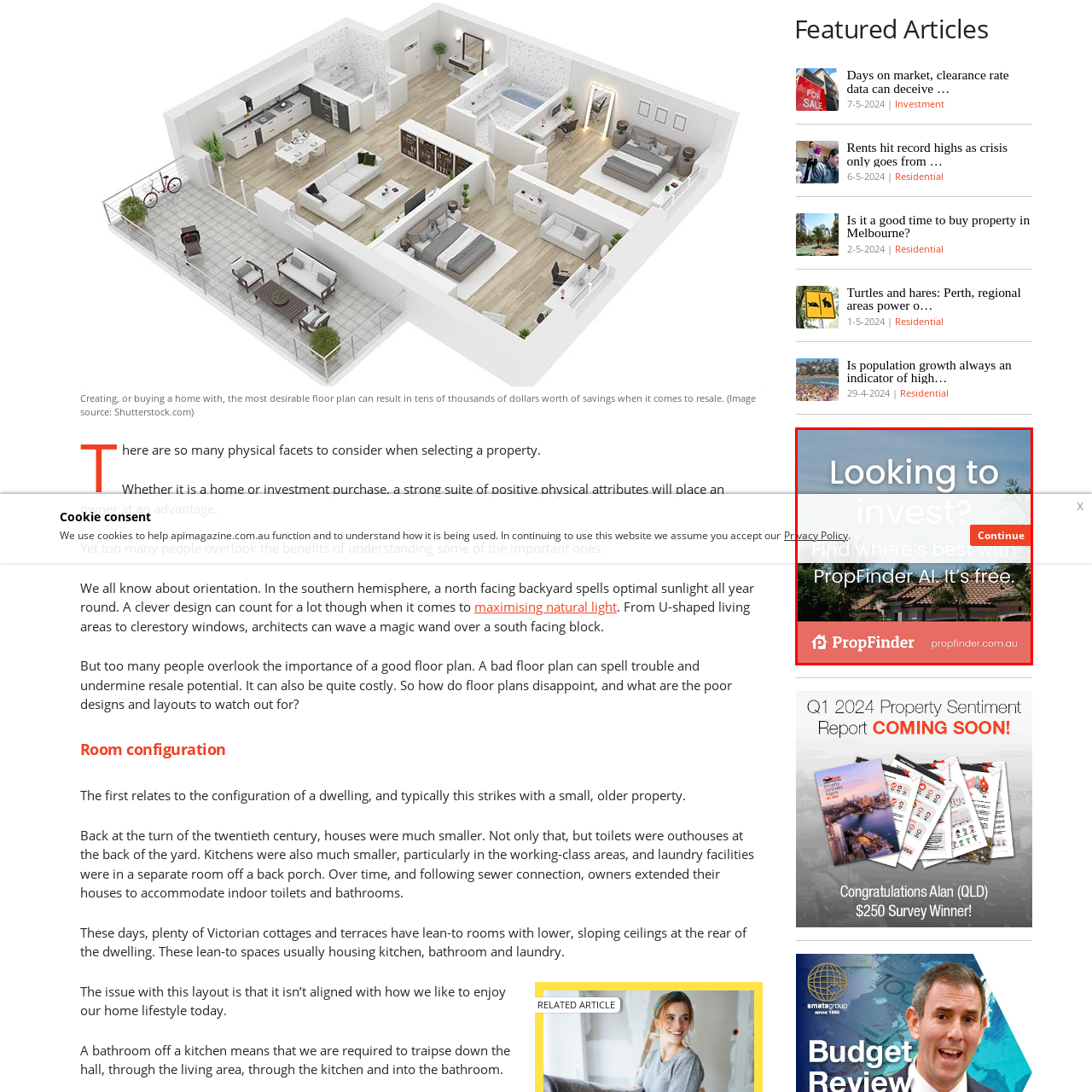Study the image surrounded by the red bounding box and respond as thoroughly as possible to the following question, using the image for reference: What is the tone of the advertisement's backdrop?

The tone of the advertisement's backdrop is serene, which is evident from the description of the residential setting, creating a calm and peaceful atmosphere that aligns with the investment theme.